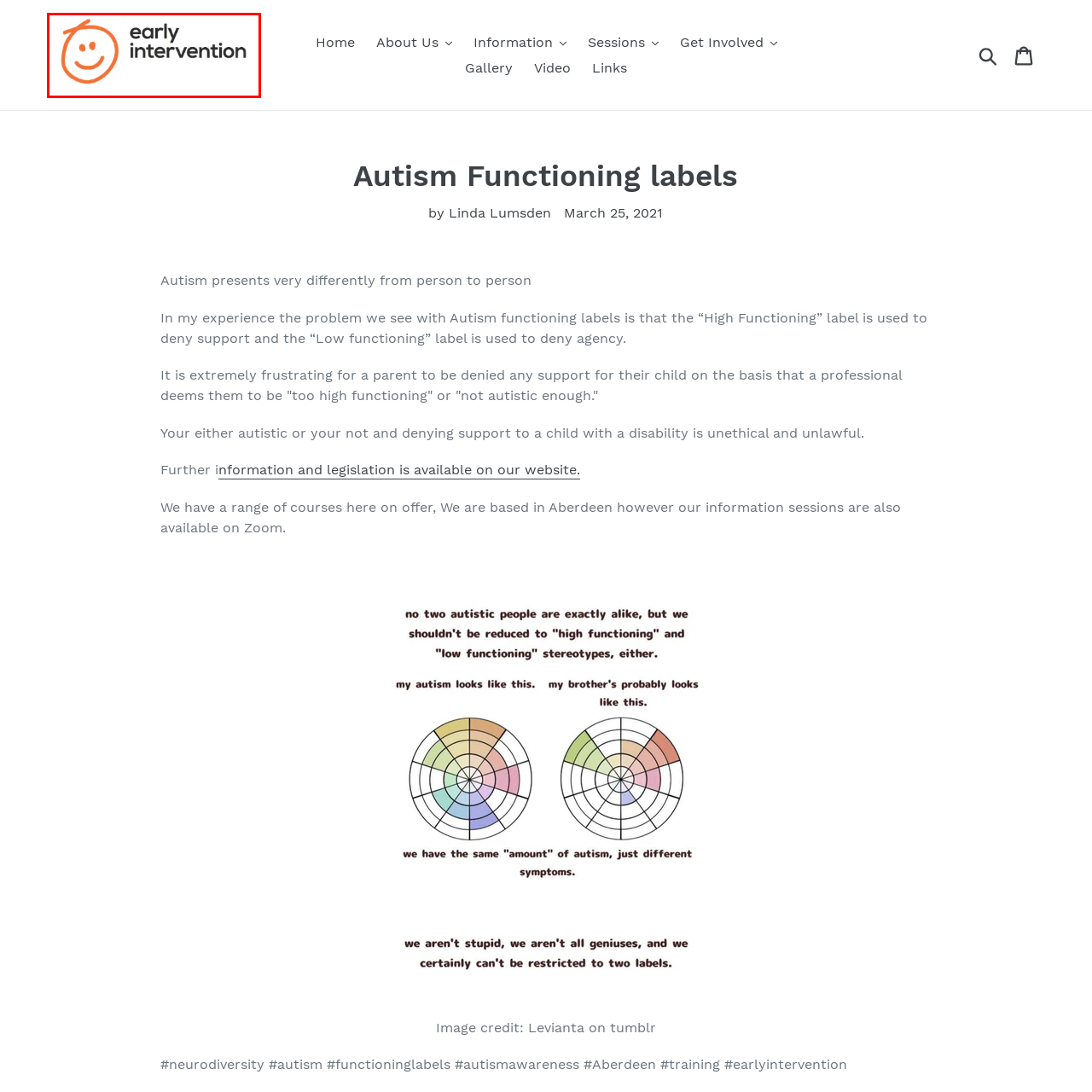Inspect the image surrounded by the red outline and respond to the question with a brief word or phrase:
What is the focus of the organization?

Supportive measures for children